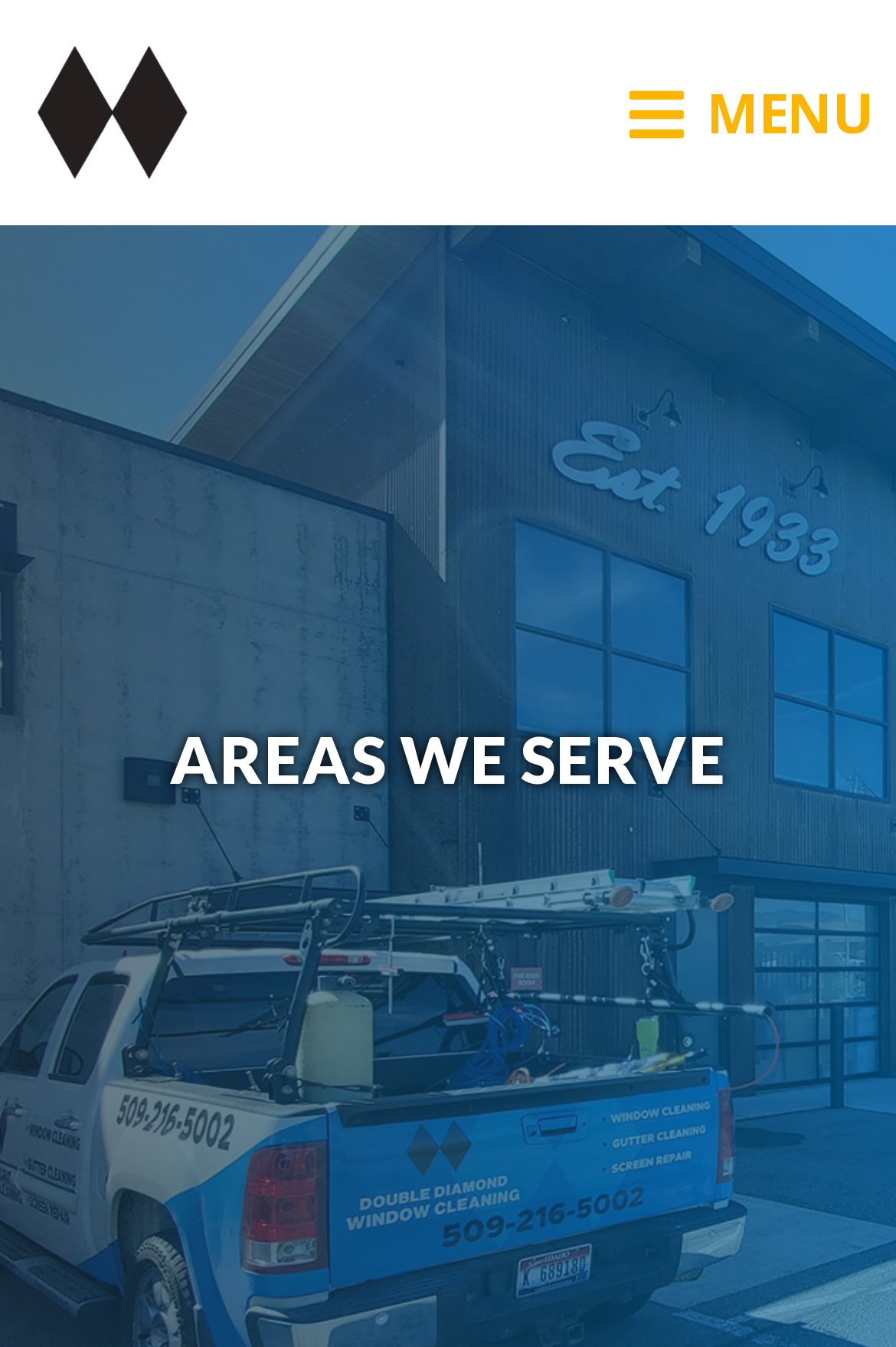Identify the bounding box of the HTML element described here: "Menu". Provide the coordinates as four float numbers between 0 and 1: [left, top, right, bottom].

[0.677, 0.061, 0.974, 0.107]